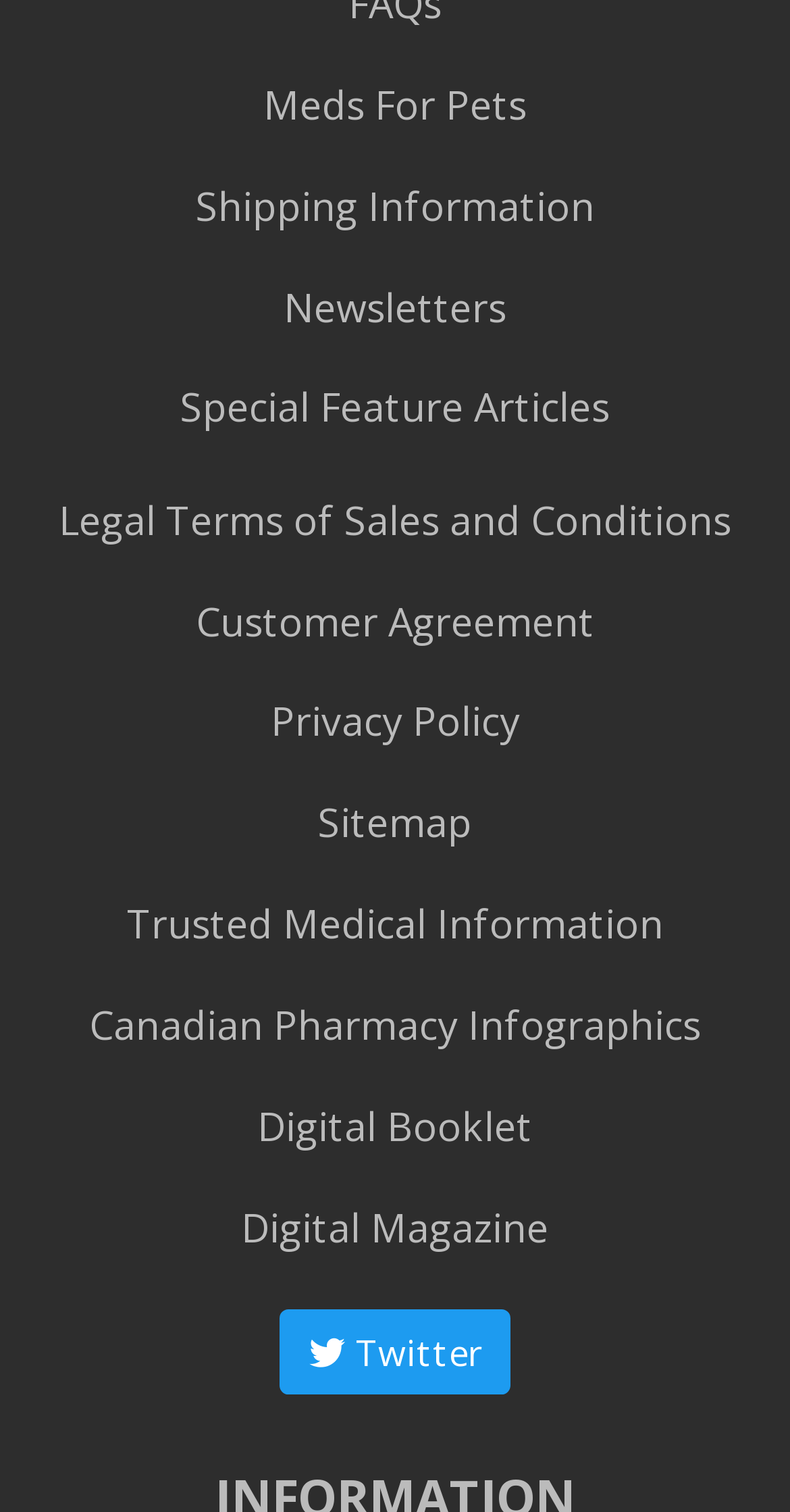Find the bounding box coordinates for the HTML element specified by: "Sitemap".

[0.403, 0.526, 0.597, 0.562]